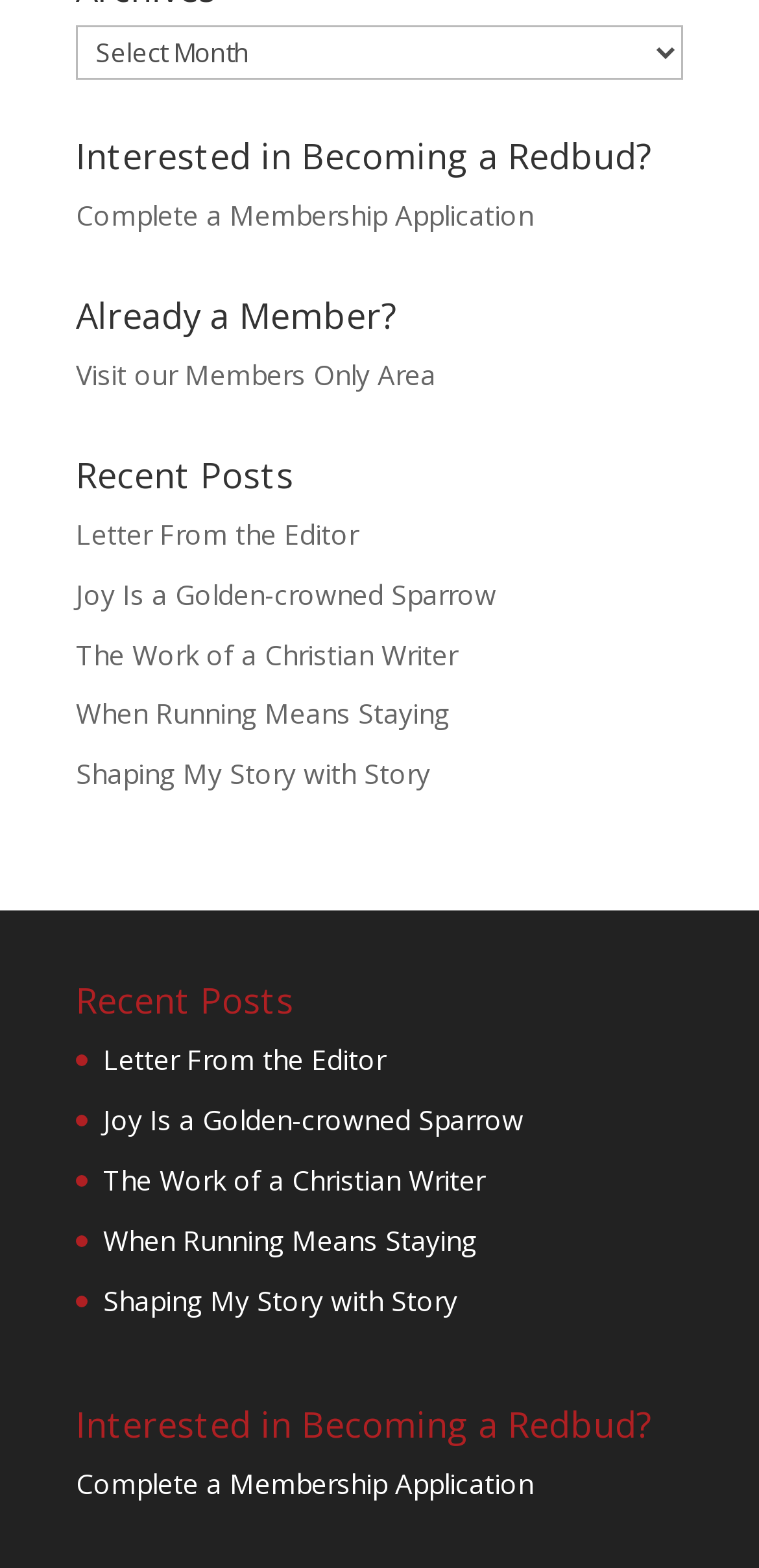Please identify the bounding box coordinates of the region to click in order to complete the task: "Click on 'Complete a Membership Application'". The coordinates must be four float numbers between 0 and 1, specified as [left, top, right, bottom].

[0.1, 0.126, 0.703, 0.149]